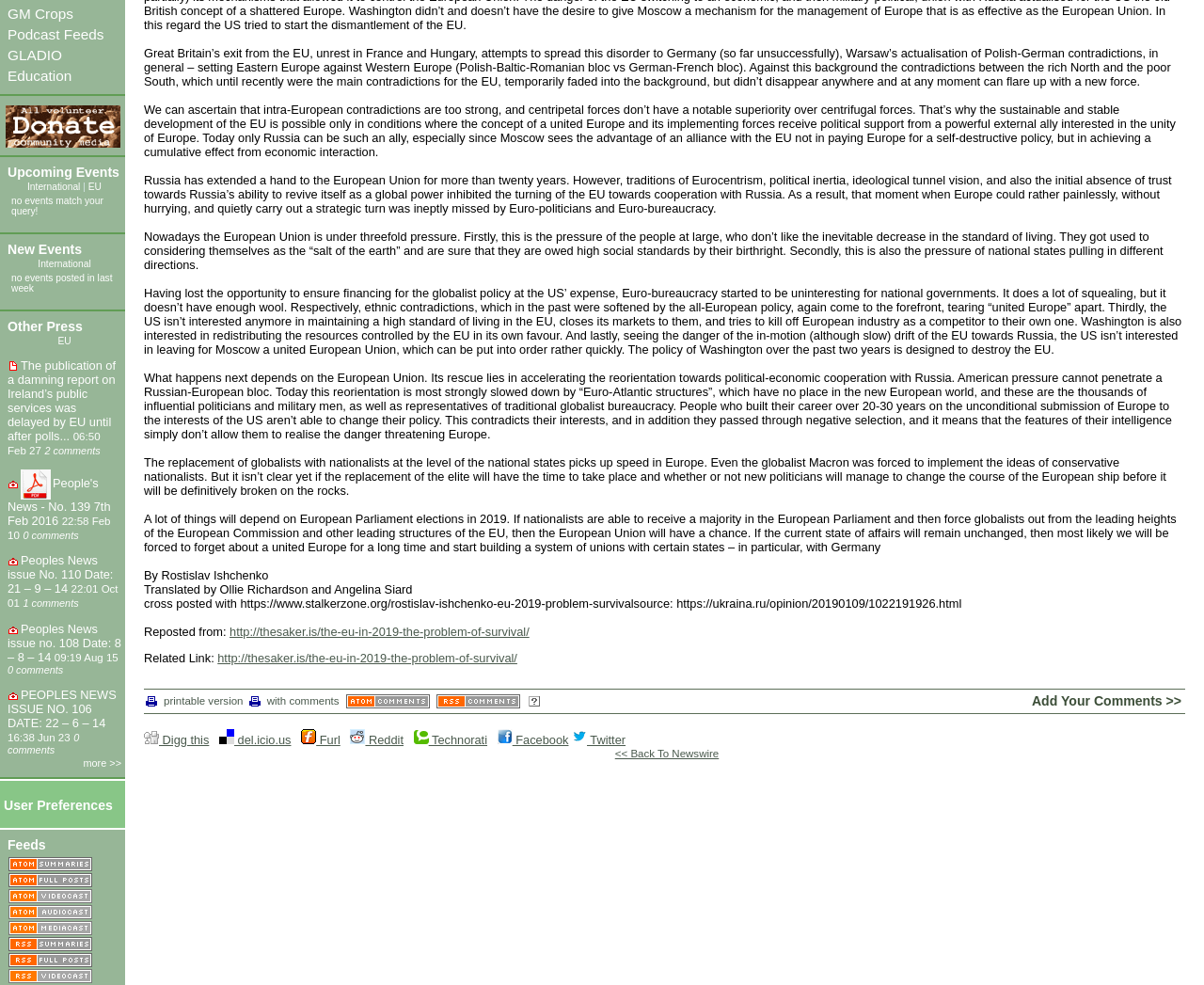Determine the bounding box of the UI component based on this description: "title="A feed of videos"". The bounding box coordinates should be four float values between 0 and 1, i.e., [left, top, right, bottom].

[0.006, 0.903, 0.077, 0.918]